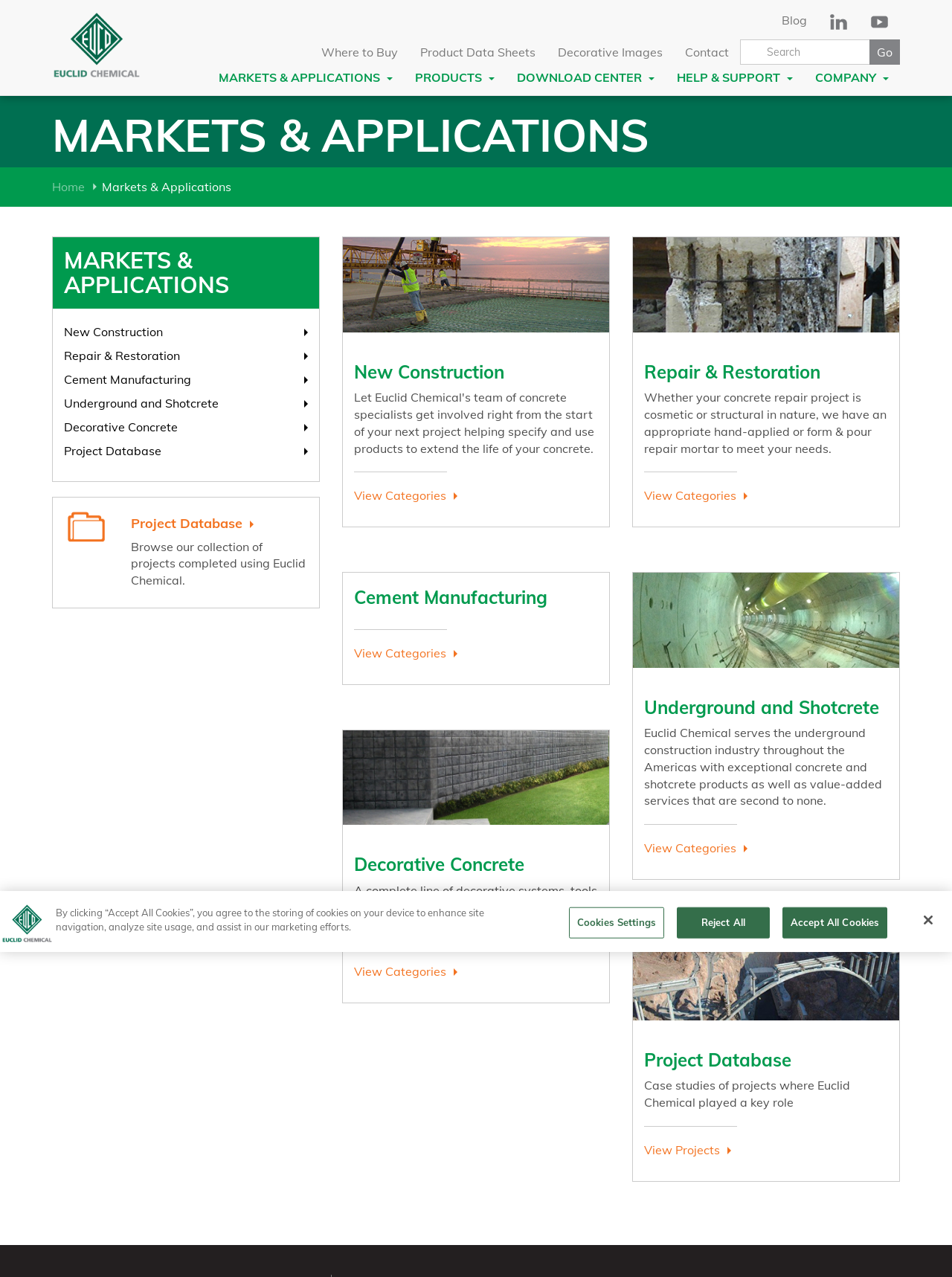Please find the bounding box coordinates of the element that you should click to achieve the following instruction: "Contact Euclid Chemical". The coordinates should be presented as four float numbers between 0 and 1: [left, top, right, bottom].

[0.708, 0.031, 0.777, 0.051]